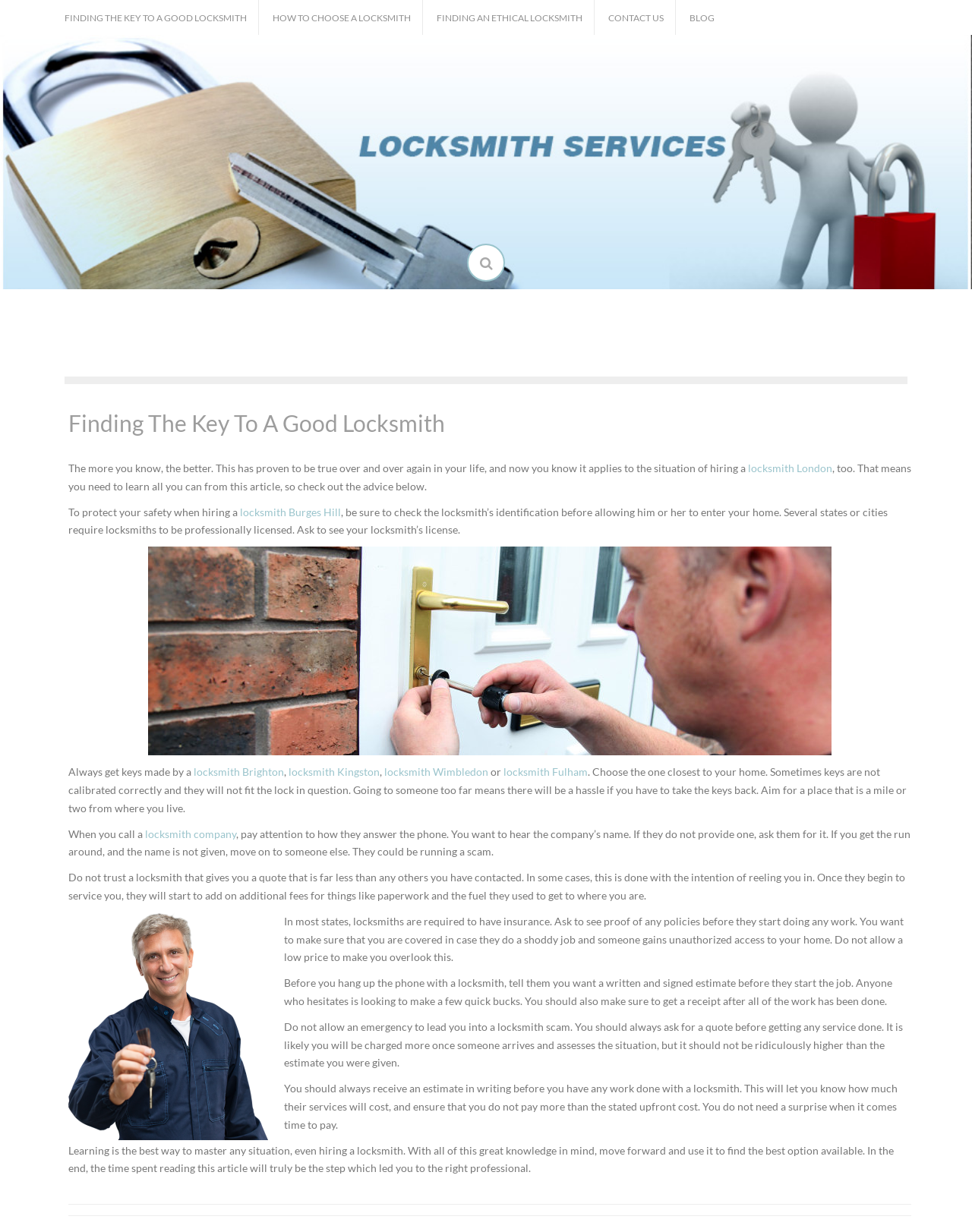Based on the element description, predict the bounding box coordinates (top-left x, top-left y, bottom-right x, bottom-right y) for the UI element in the screenshot: Blog

[0.709, 0.009, 0.735, 0.02]